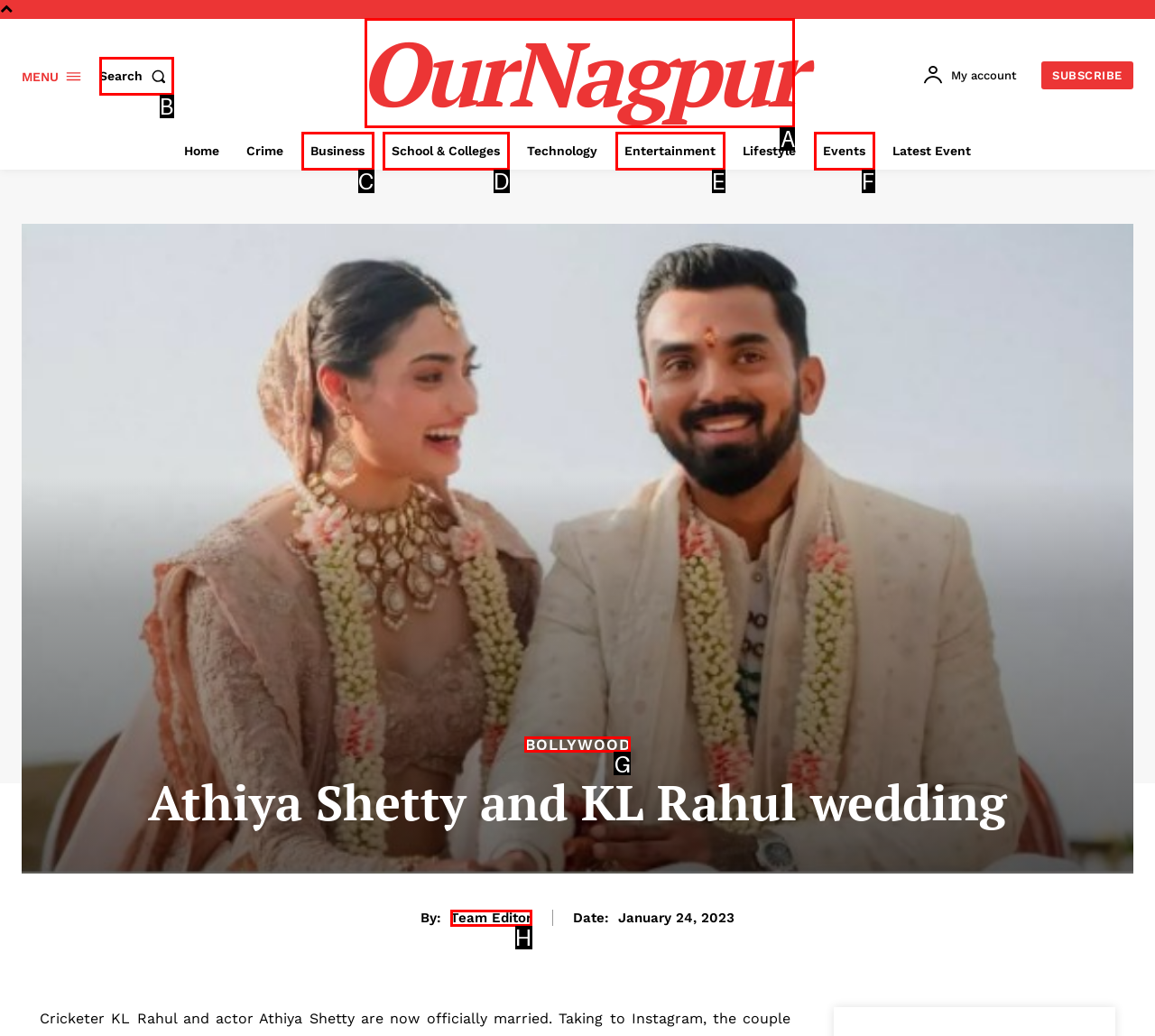Choose the HTML element that should be clicked to achieve this task: Go to OurNagpur
Respond with the letter of the correct choice.

A